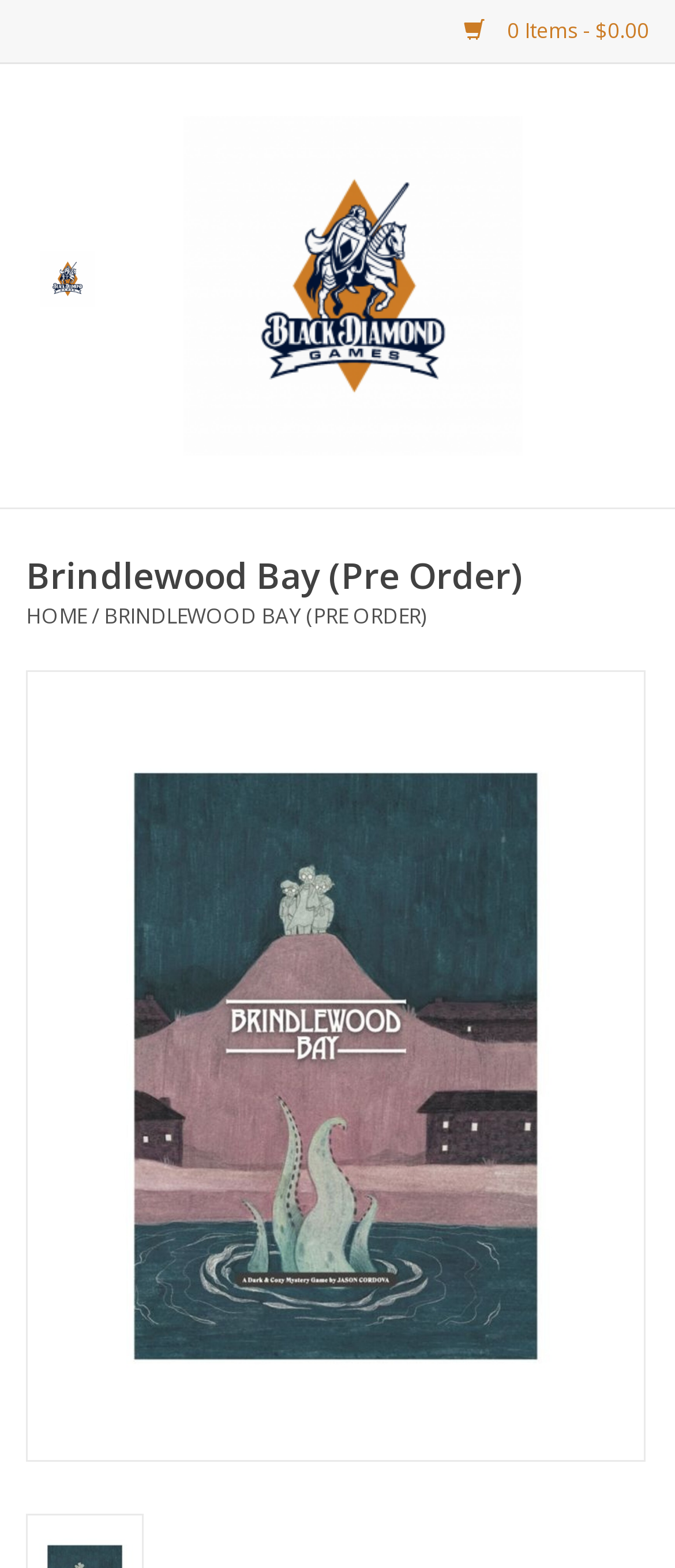Look at the image and give a detailed response to the following question: What is the name of the game being pre-ordered?

The question can be answered by looking at the heading element 'Brindlewood Bay (Pre Order)' which is located at the top of the webpage, indicating that the webpage is about pre-ordering the game 'Brindlewood Bay'.